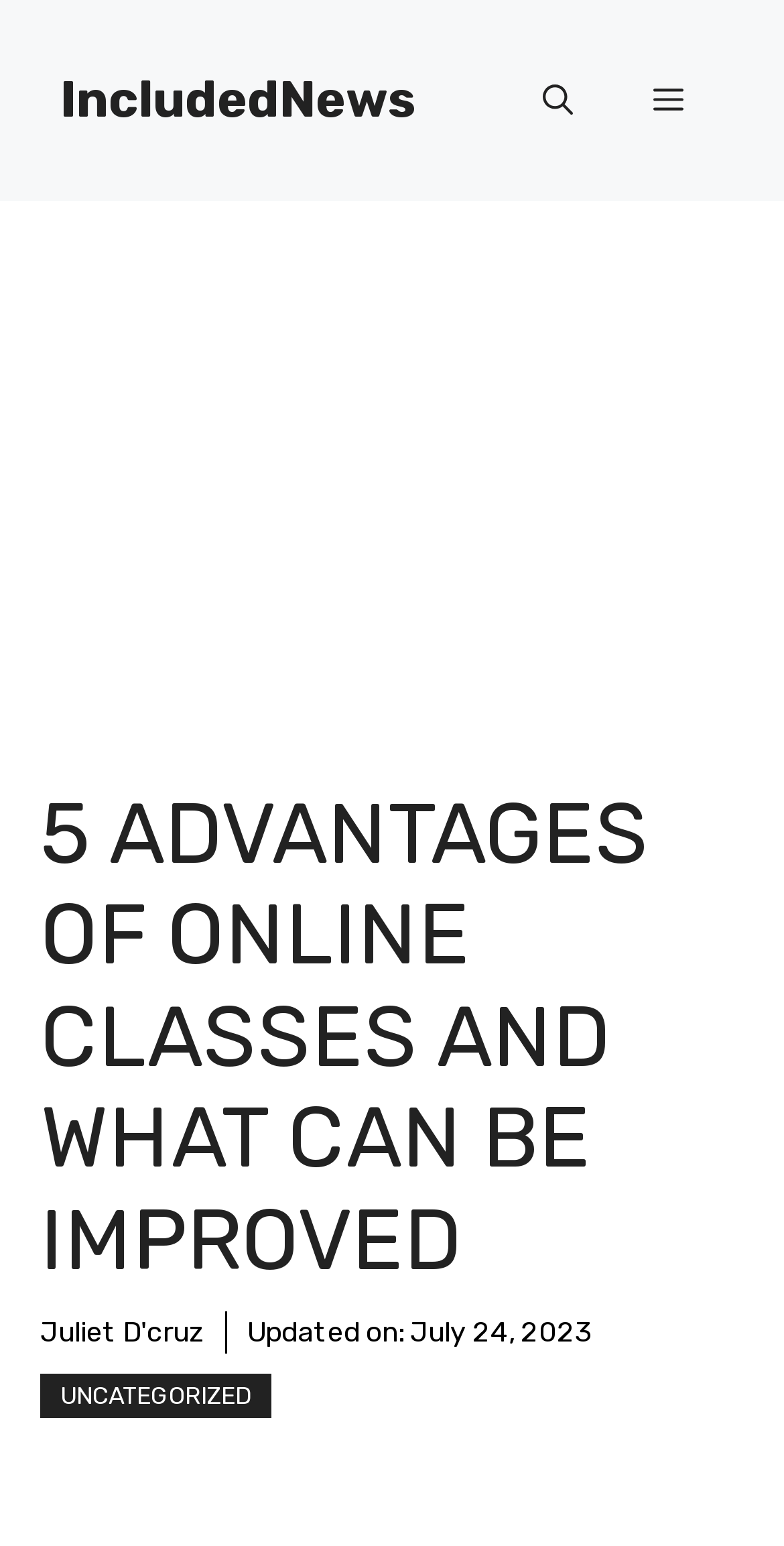How many navigation buttons are there in the top banner?
Please respond to the question with a detailed and informative answer.

I counted the number of navigation buttons by looking at the button elements within the navigation element, which are 'Open search' and 'Menu'.